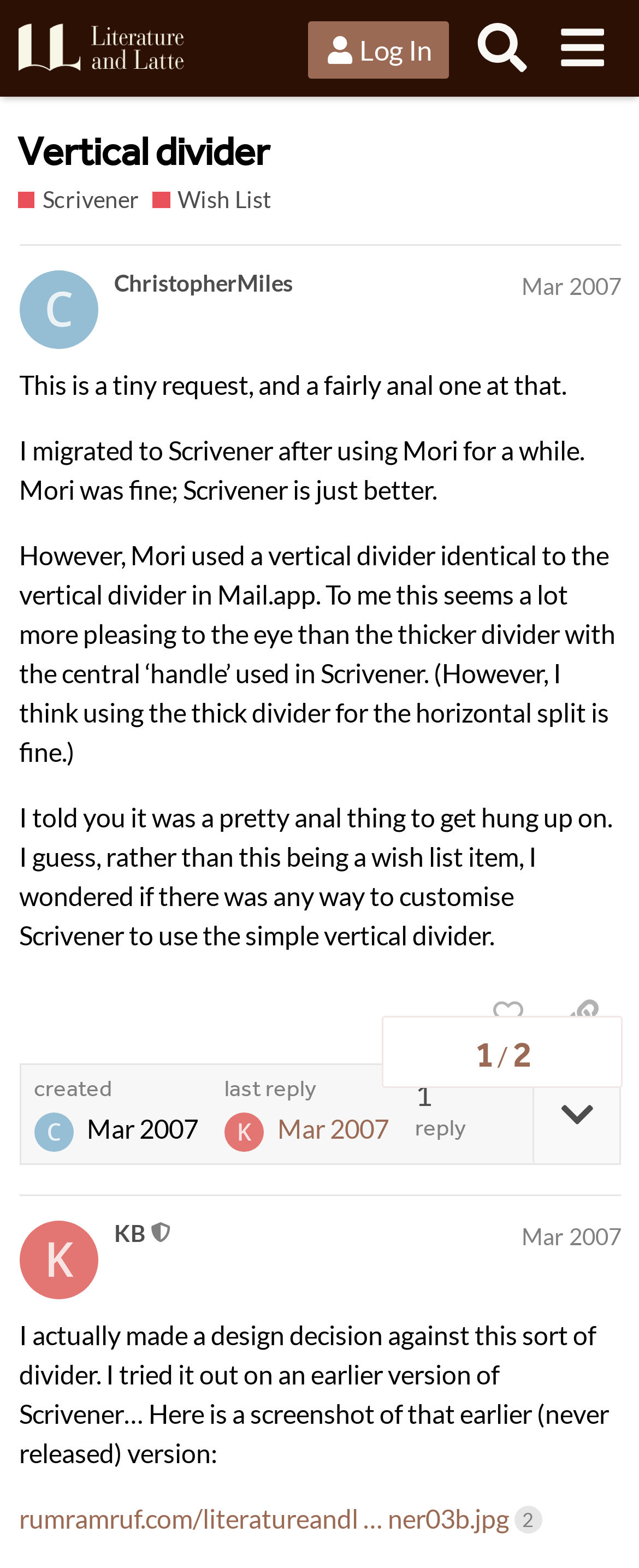Give a full account of the webpage's elements and their arrangement.

This webpage is a forum discussion page from Literature & Latte Forums, specifically a topic about Scrivener's wish list. At the top, there is a header section with a logo image and three buttons: "Log In", "Search", and a menu button. Below the header, there is a navigation section with a topic progress indicator.

The main content of the page is a discussion thread with two posts. The first post, by ChristopherMiles, is a request to customize Scrivener's vertical divider to be similar to Mail.app's divider. The post includes a few paragraphs of text explaining the request. Below the post, there are several buttons, including "like this post", "copy a link to this post to clipboard", and a button with an image. There is also a section showing the post's creation date and time.

The second post, by KB, is a response to the first post. It includes a few sentences of text and a link to a screenshot of an earlier version of Scrivener. Below the post, there is a section showing the post's creation date and time, as well as a link to the last reply.

Throughout the page, there are several links, images, and buttons, including a navigation section at the top and a topic progress indicator. The overall layout is organized, with clear headings and concise text.